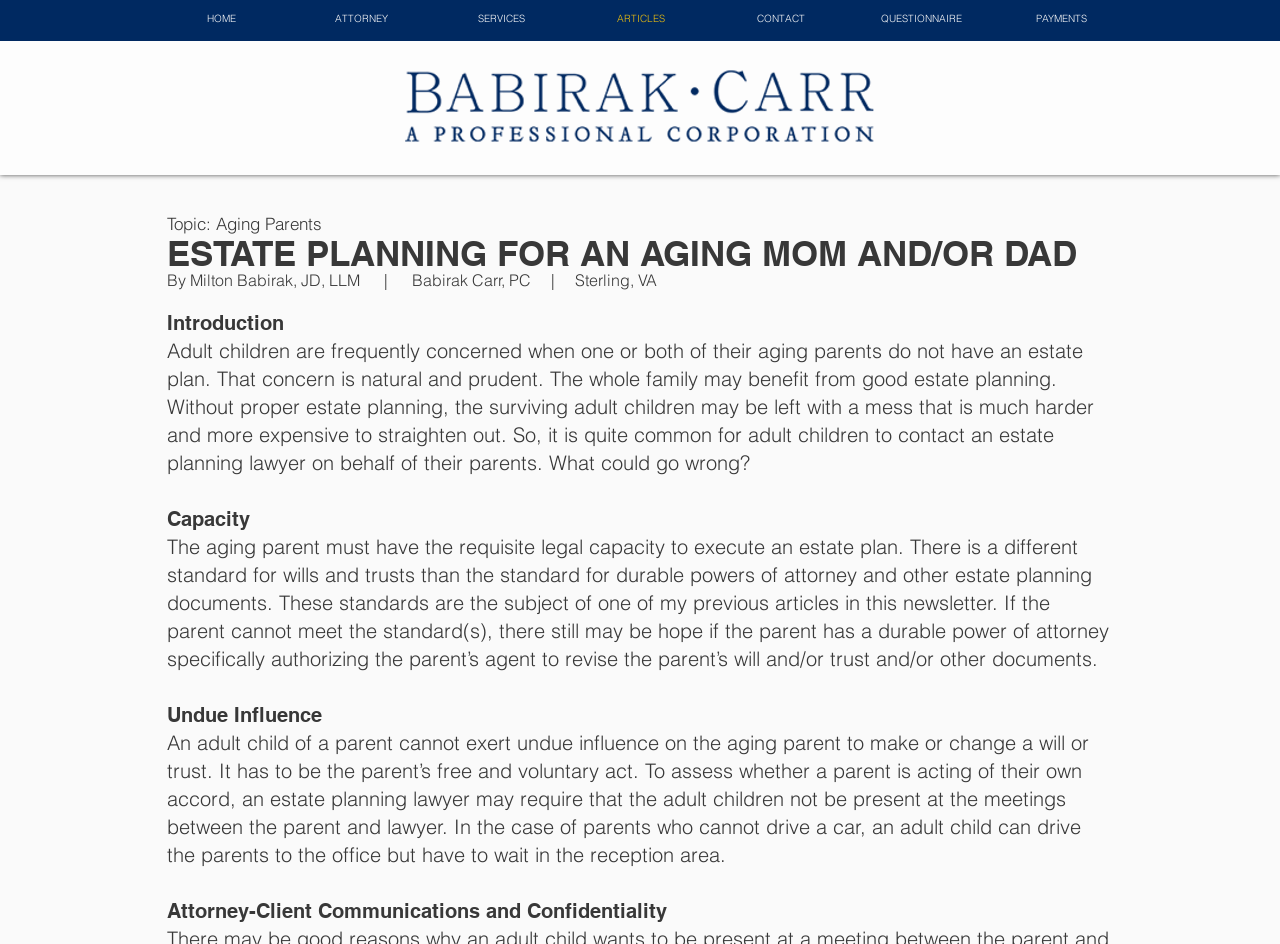What is the concern of adult children regarding their aging parents?
Give a thorough and detailed response to the question.

According to the static text 'Adult children are frequently concerned when one or both of their aging parents do not have an estate plan.', it is clear that the concern of adult children is that their aging parents do not have an estate plan.